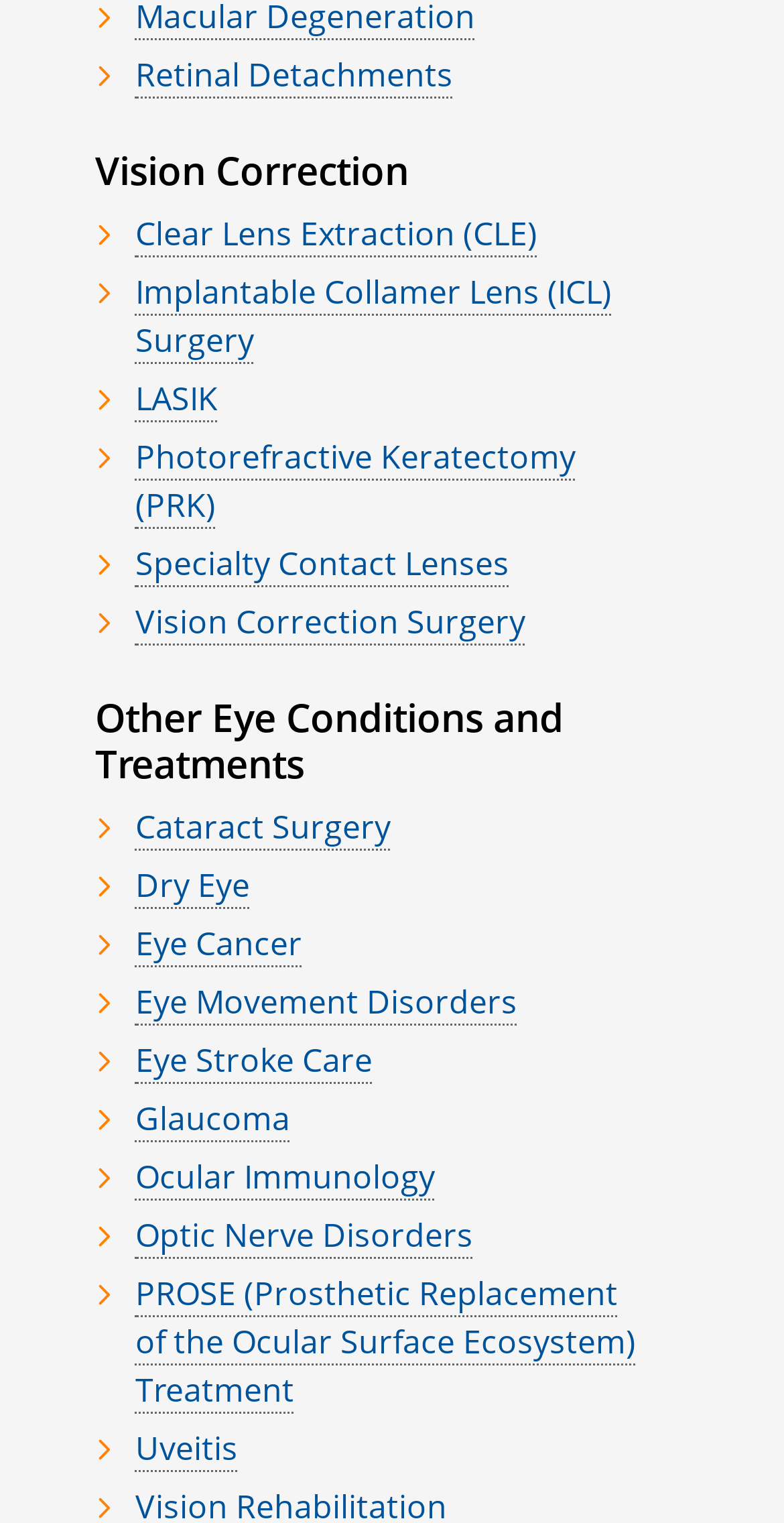Please specify the bounding box coordinates of the element that should be clicked to execute the given instruction: 'Discover PROSE treatment'. Ensure the coordinates are four float numbers between 0 and 1, expressed as [left, top, right, bottom].

[0.173, 0.835, 0.811, 0.928]